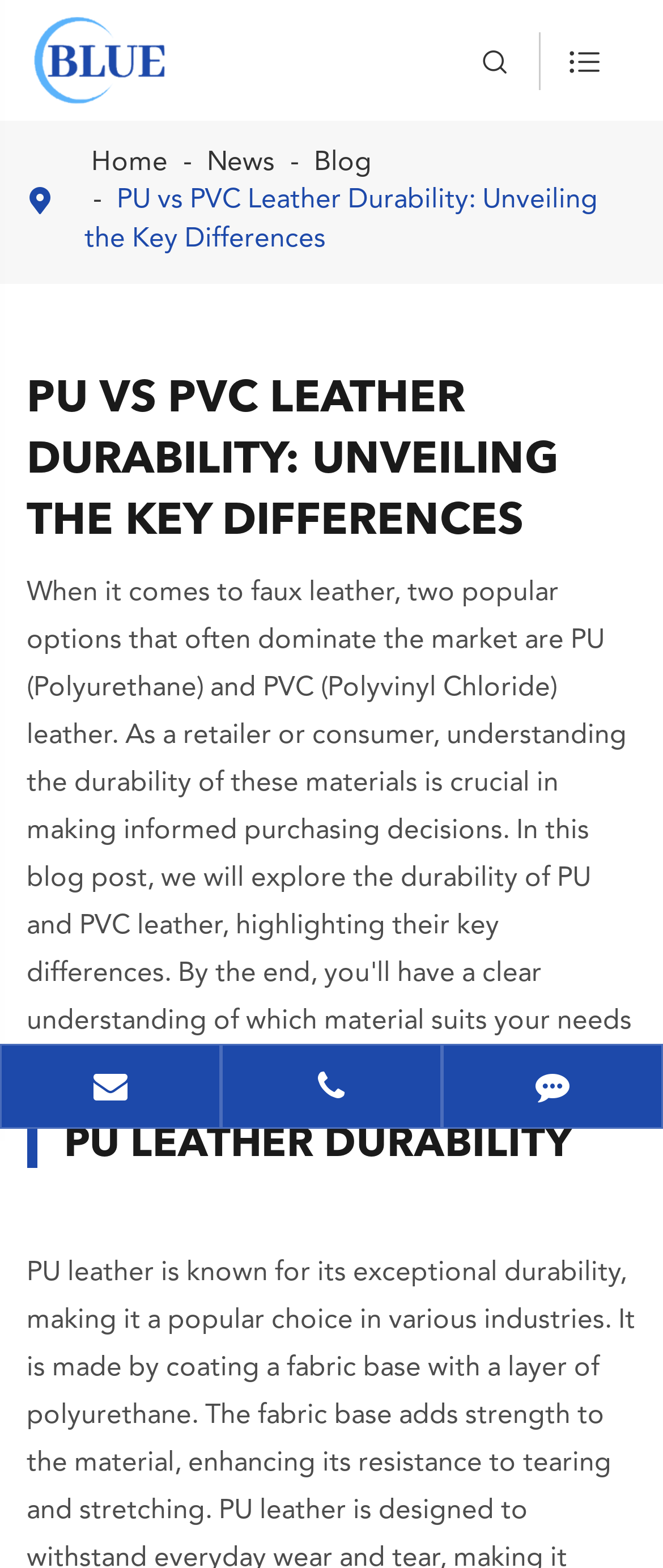Provide a comprehensive description of the webpage.

The webpage is about comparing the durability of PU (Polyurethane) and PVC (Polyvinyl Chloride) leather. At the top left corner, there is a logo of "Shaoxing Bluec Industry and Trade Co.,LTD." which is also a clickable link. Below the logo, there are three icons represented by Unicode characters \ue671, \ue670, and \ue7e6, positioned horizontally.

To the right of the icons, there is a navigation menu consisting of four links: "Home", "News", "Blog", and the title of the current page "PU vs PVC Leather Durability: Unveiling the Key Differences". The title is also a heading that spans almost the entire width of the page.

Below the navigation menu, there is a main heading "PU VS PVC LEATHER DURABILITY: UNVEILING THE KEY DIFFERENCES" that occupies the full width of the page. Further down, there is a subheading "PU LEATHER DURABILITY" that also spans the full width.

At the bottom of the page, there are three links: "E-mail", "TEL", and "Feedback", positioned horizontally from left to right.